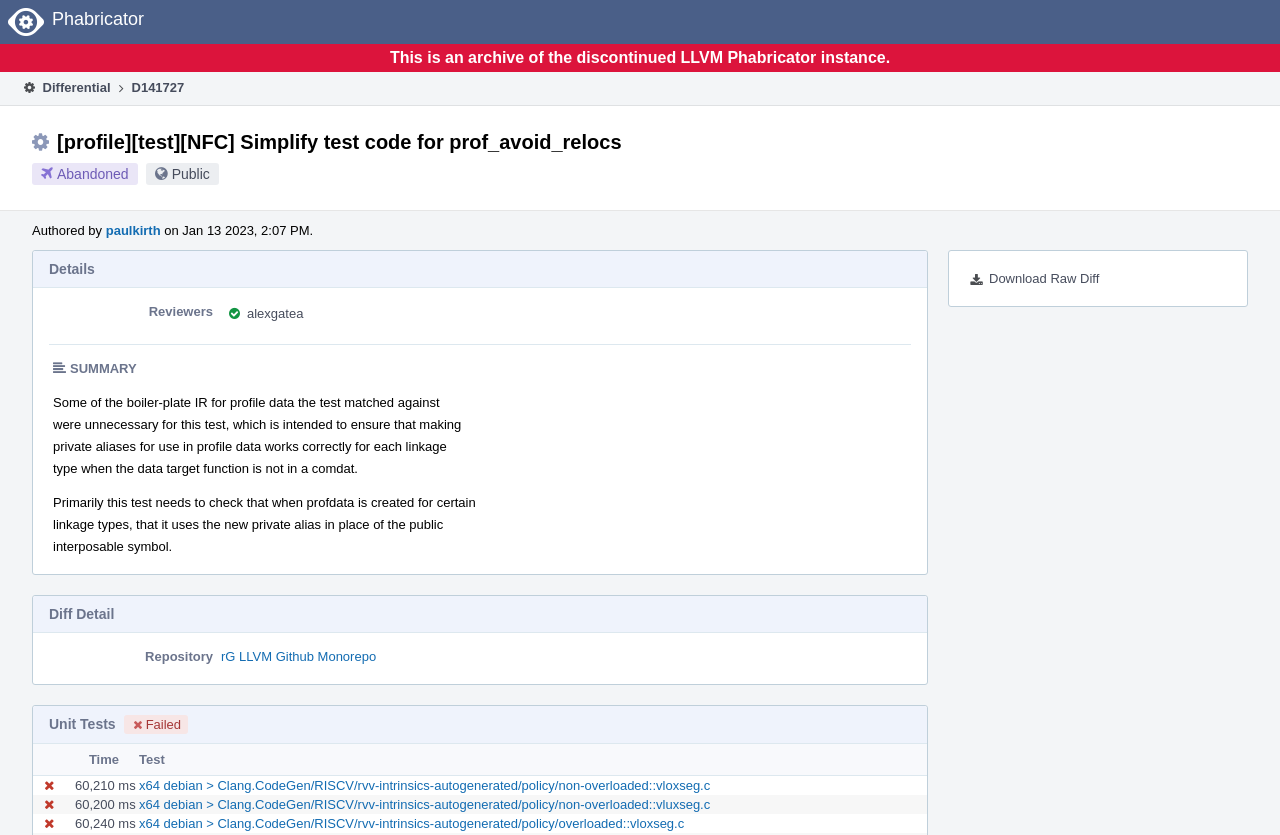Who authored this?
Based on the screenshot, provide a one-word or short-phrase response.

paulkirth